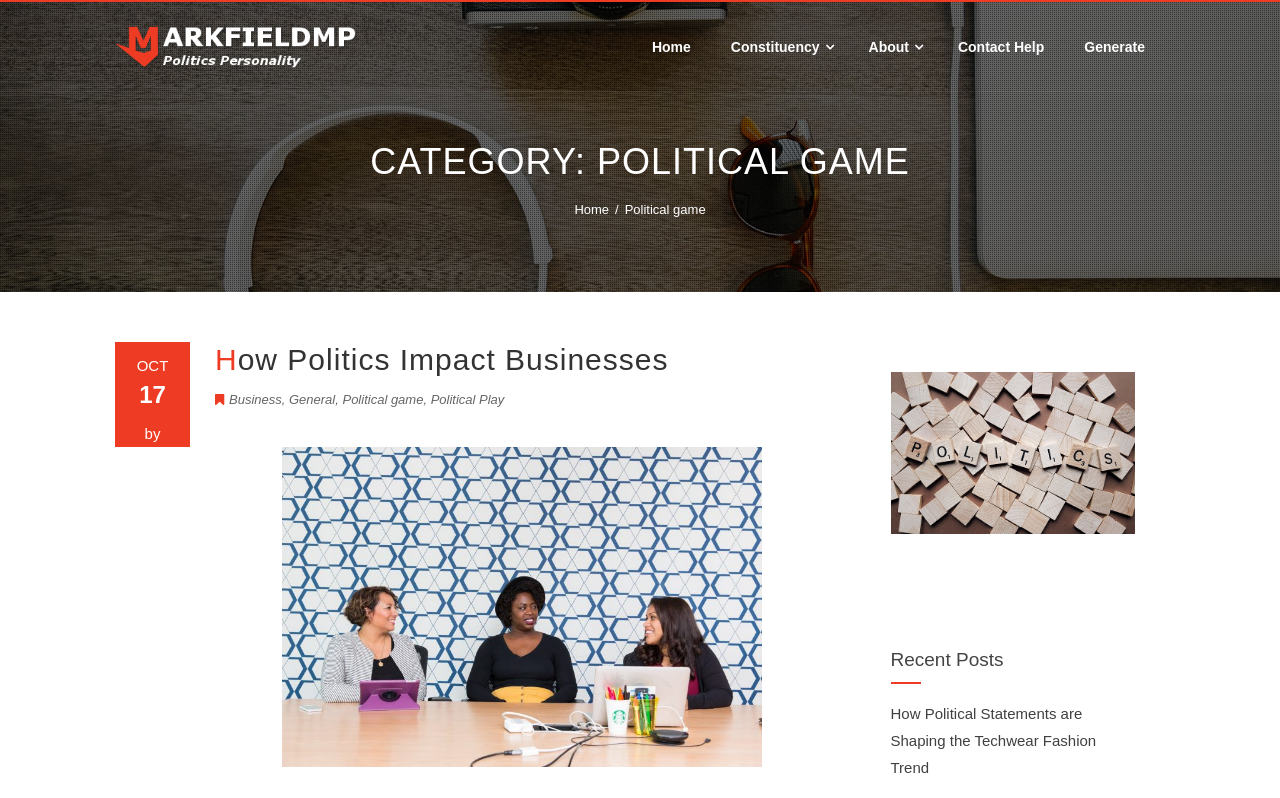Create a detailed description of the webpage's content and layout.

The webpage is about a political game, specifically focused on MarkFieldMP. At the top, there are five navigation links: "Home", "Constituency", "About", "Contact Help", and "Generate", aligned horizontally across the page. Below these links, there is a heading that reads "CATEGORY: POLITICAL GAME" in a prominent font size.

On the left side of the page, there is a navigation section labeled "Breadcrumbs" with a link to "Home" and a static text "Political game" followed by the date "OCT 17". Below this section, there is a header that reads "How Politics Impact Businesses" with a link to the same title. This header is followed by a list of links to related topics, including "Business", "General", "Political game", and "Political Play", separated by commas.

On the right side of the page, there is a complementary section that takes up about a third of the page's width. This section contains a link and a heading that reads "Recent Posts". Below this heading, there is a link to a recent post titled "How Political Statements are Shaping the Techwear Fashion Trend".